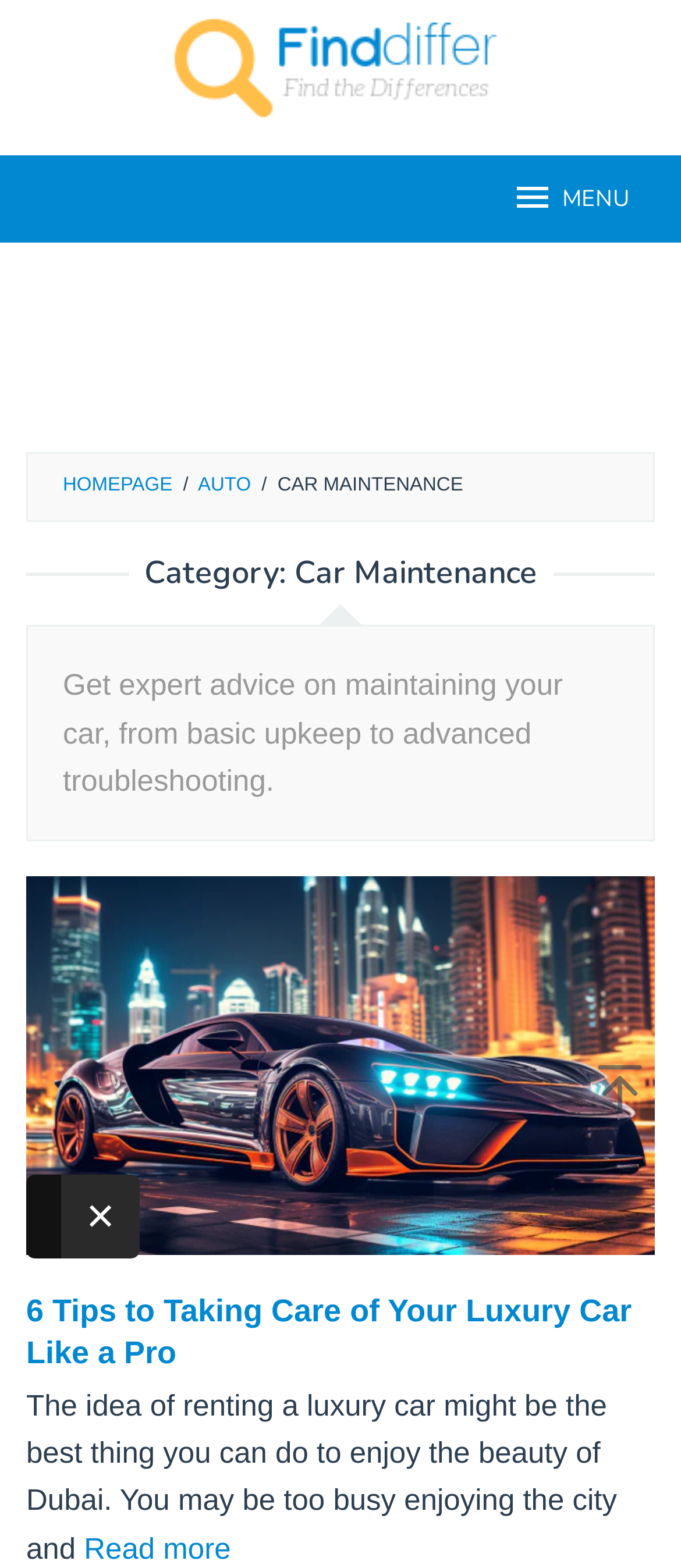What is the title or heading displayed on the webpage?

Category: Car Maintenance